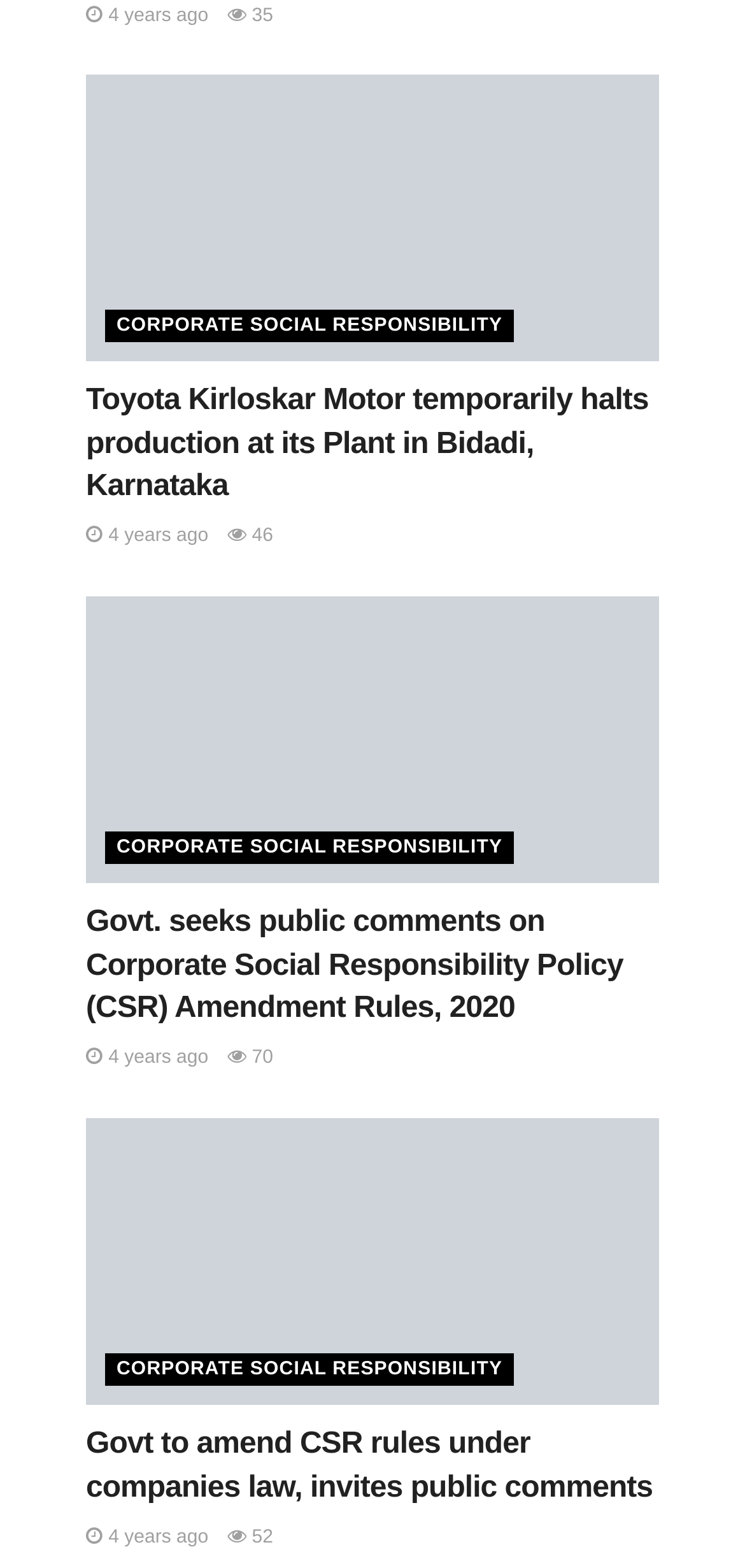With reference to the screenshot, provide a detailed response to the question below:
What is the age of the third article?

The third article has a link element [1986] with the text ' 4 years ago', which suggests that the article was published 4 years ago.